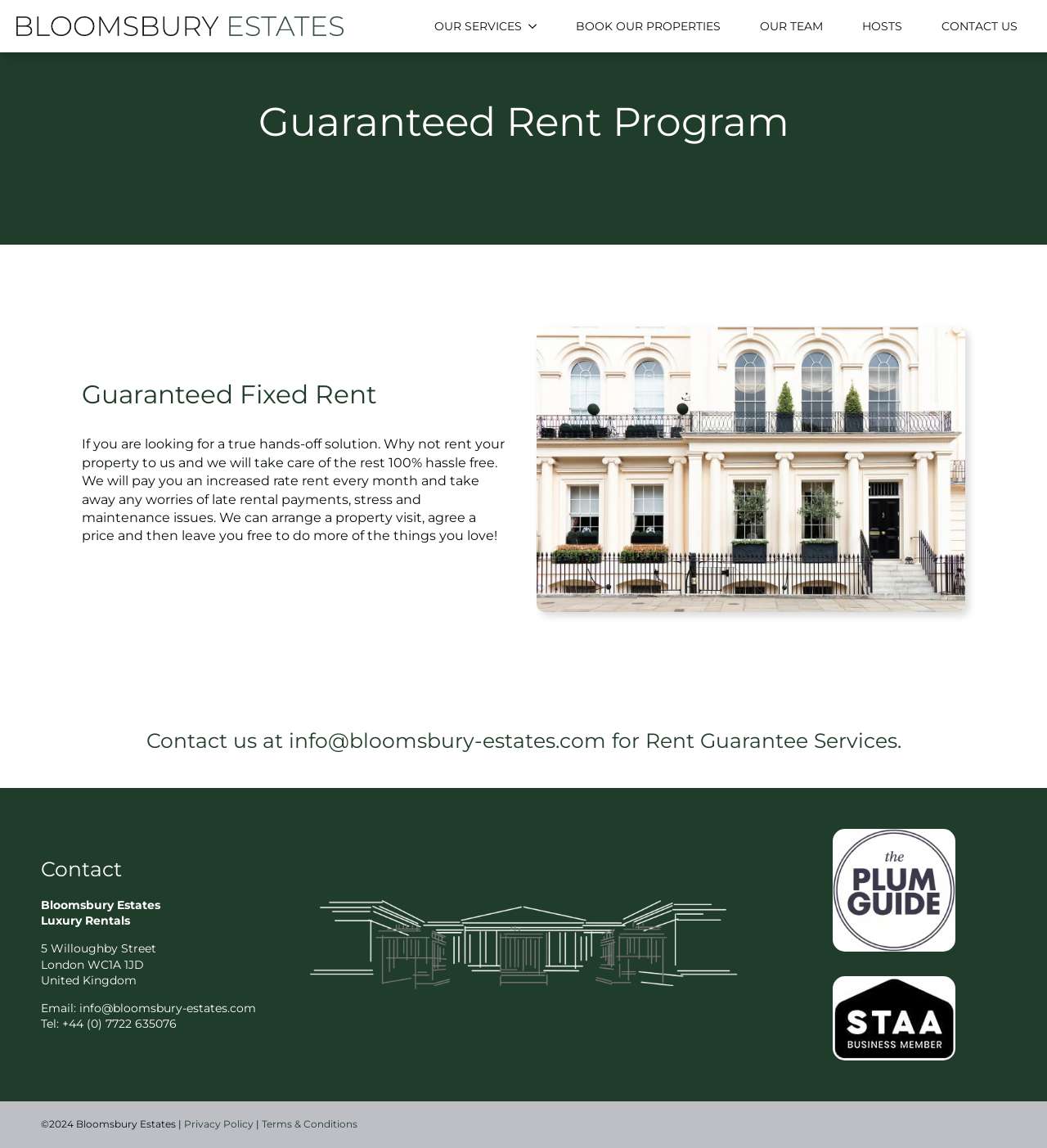Determine the bounding box coordinates of the area to click in order to meet this instruction: "Submit a request".

None